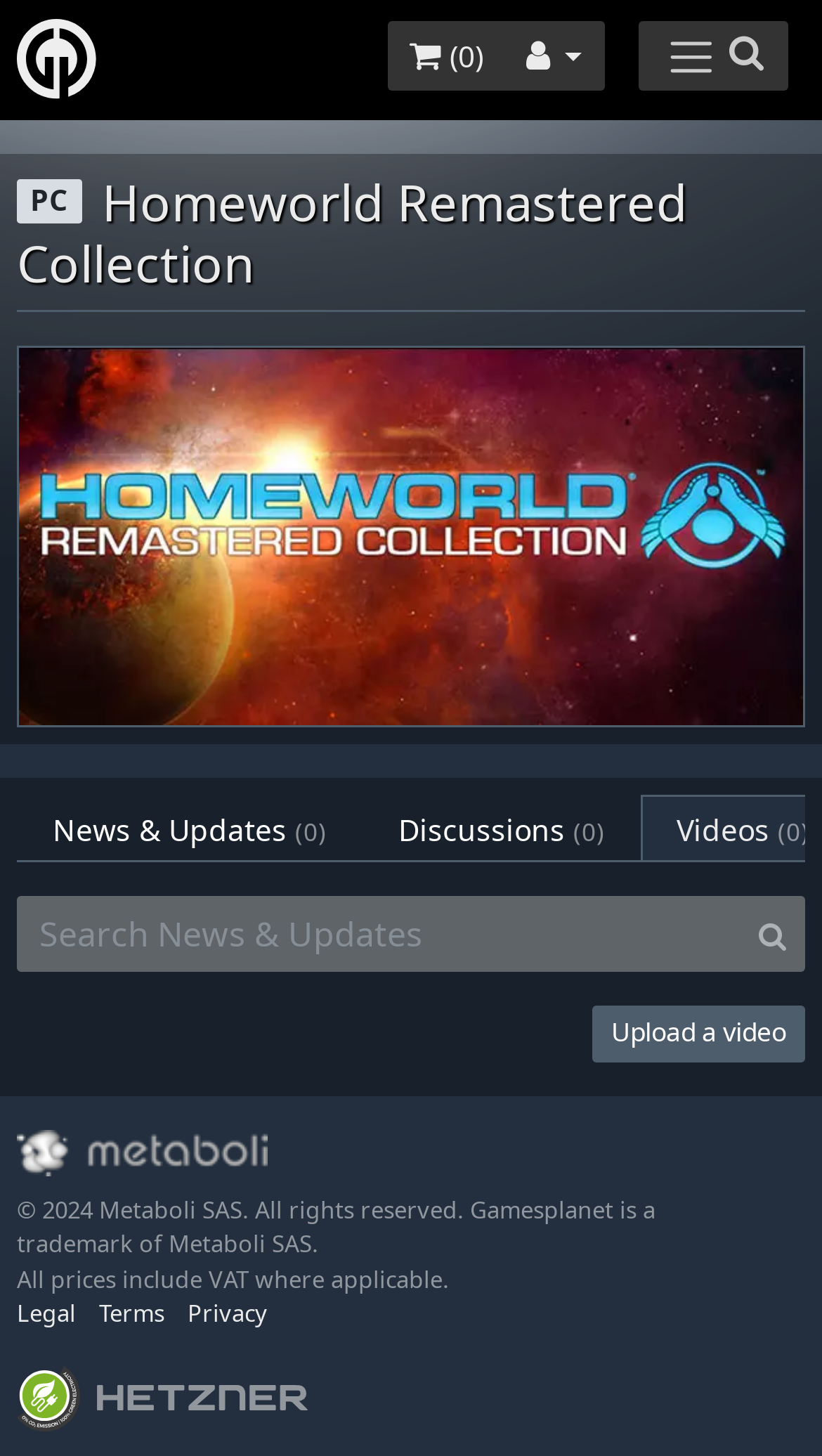Please predict the bounding box coordinates of the element's region where a click is necessary to complete the following instruction: "Search for a game". The coordinates should be represented by four float numbers between 0 and 1, i.e., [left, top, right, bottom].

[0.021, 0.616, 0.903, 0.668]